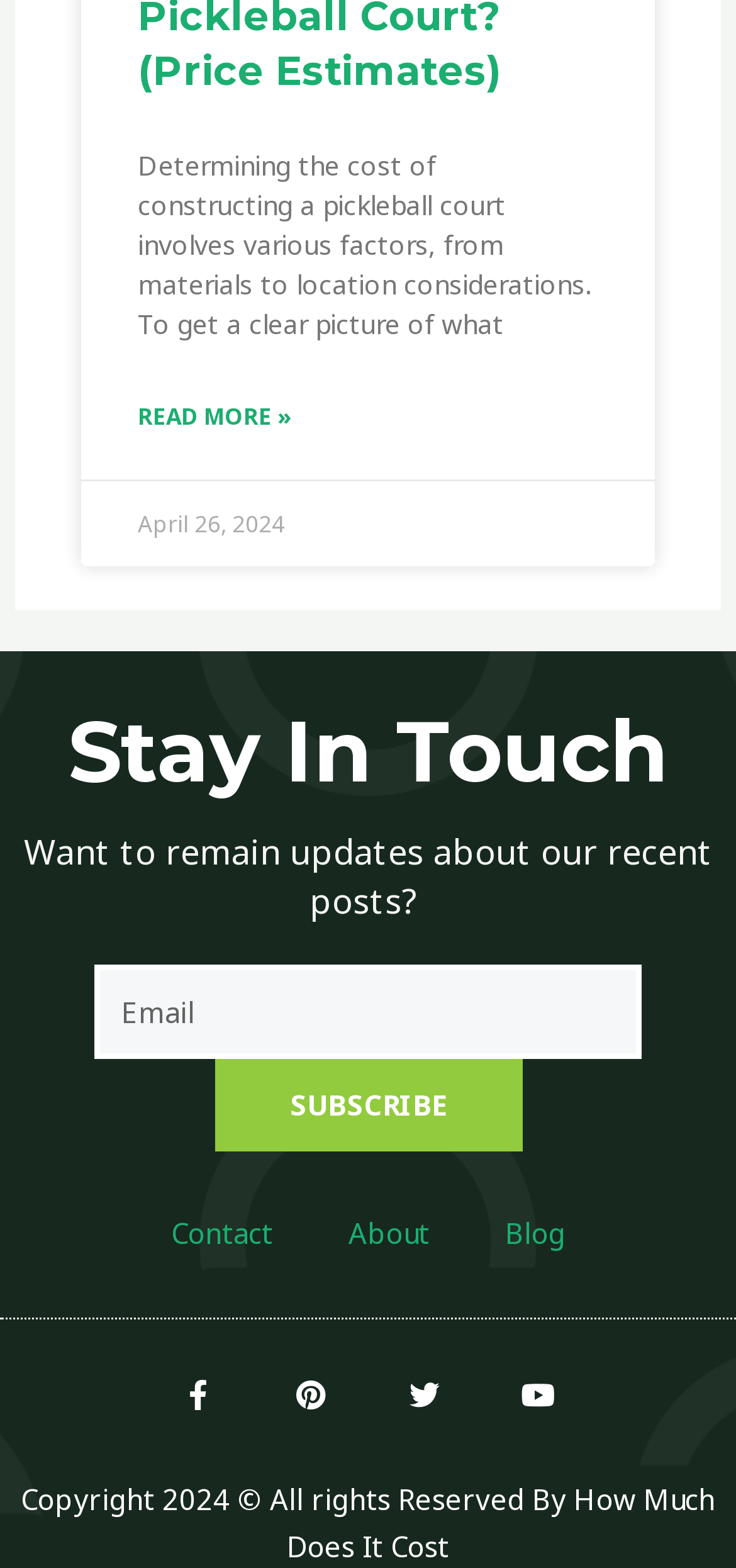Please identify the bounding box coordinates of the element on the webpage that should be clicked to follow this instruction: "Visit our Facebook page". The bounding box coordinates should be given as four float numbers between 0 and 1, formatted as [left, top, right, bottom].

[0.249, 0.88, 0.29, 0.899]